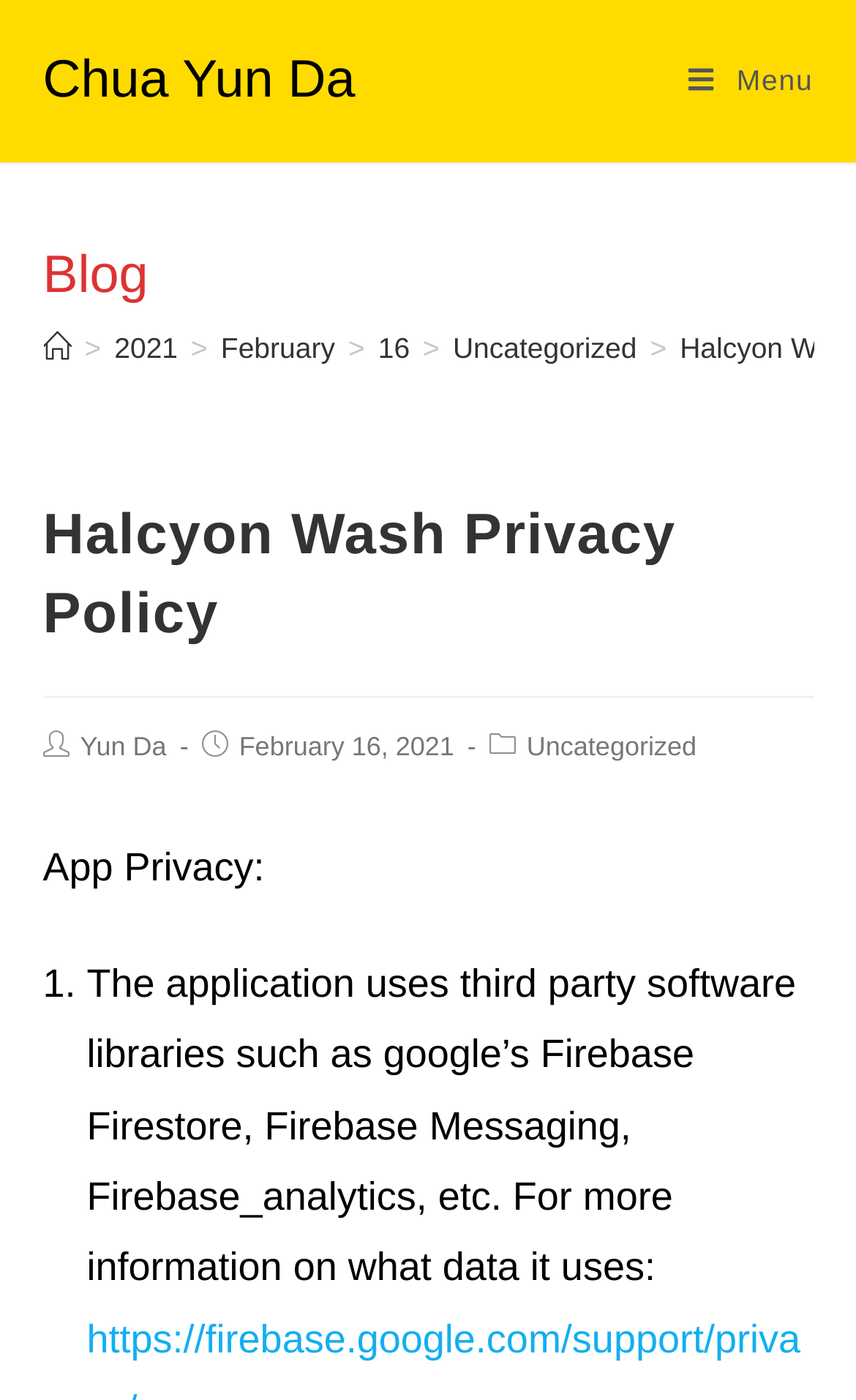Provide the bounding box coordinates for the area that should be clicked to complete the instruction: "Click on Coding".

None